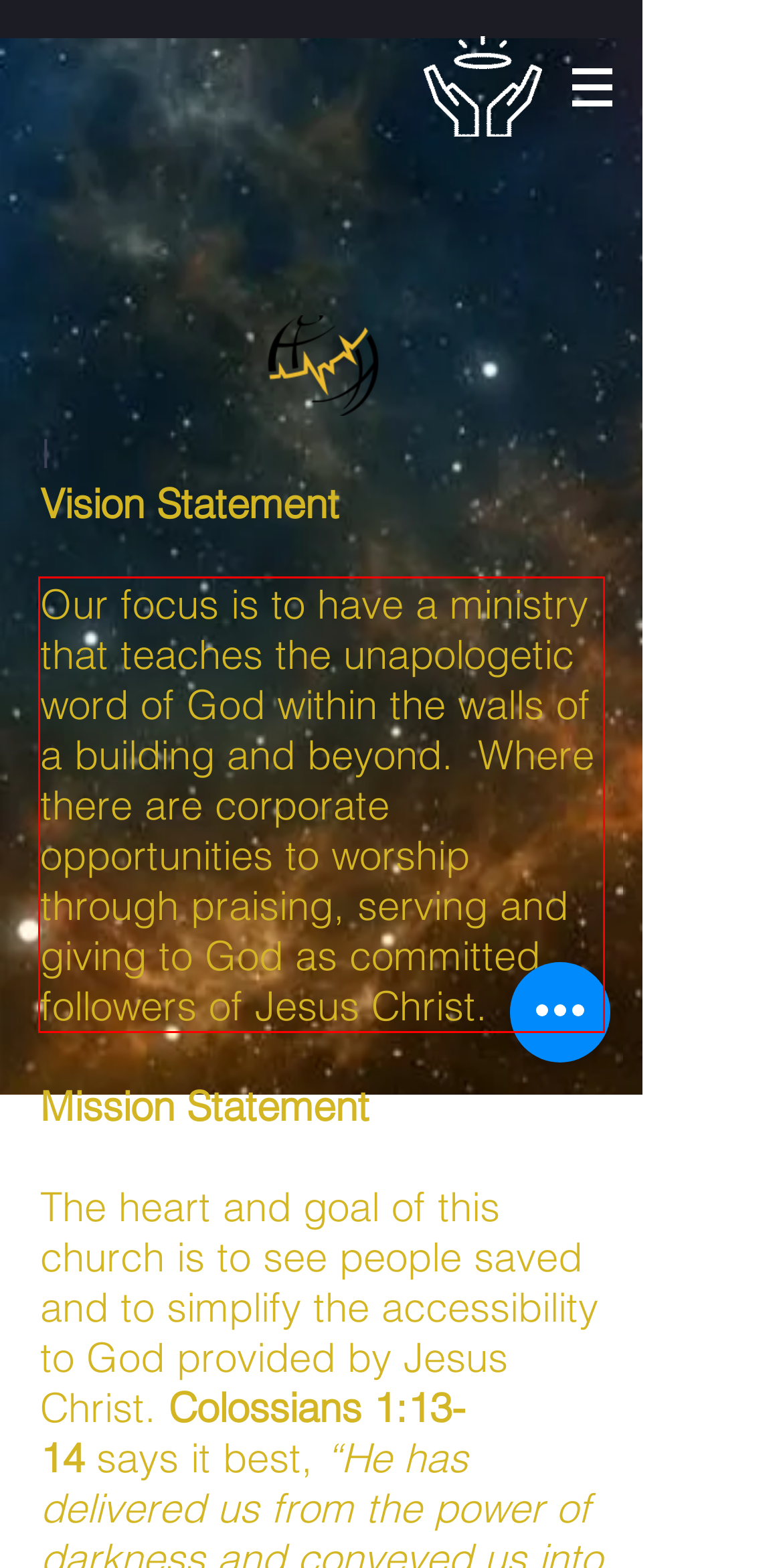You have a screenshot of a webpage with a red bounding box. Use OCR to generate the text contained within this red rectangle.

Our focus is to have a ministry that teaches the unapologetic word of God within the walls of a building and beyond. Where there are corporate opportunities to worship through praising, serving and giving to God as committed followers of Jesus Christ.